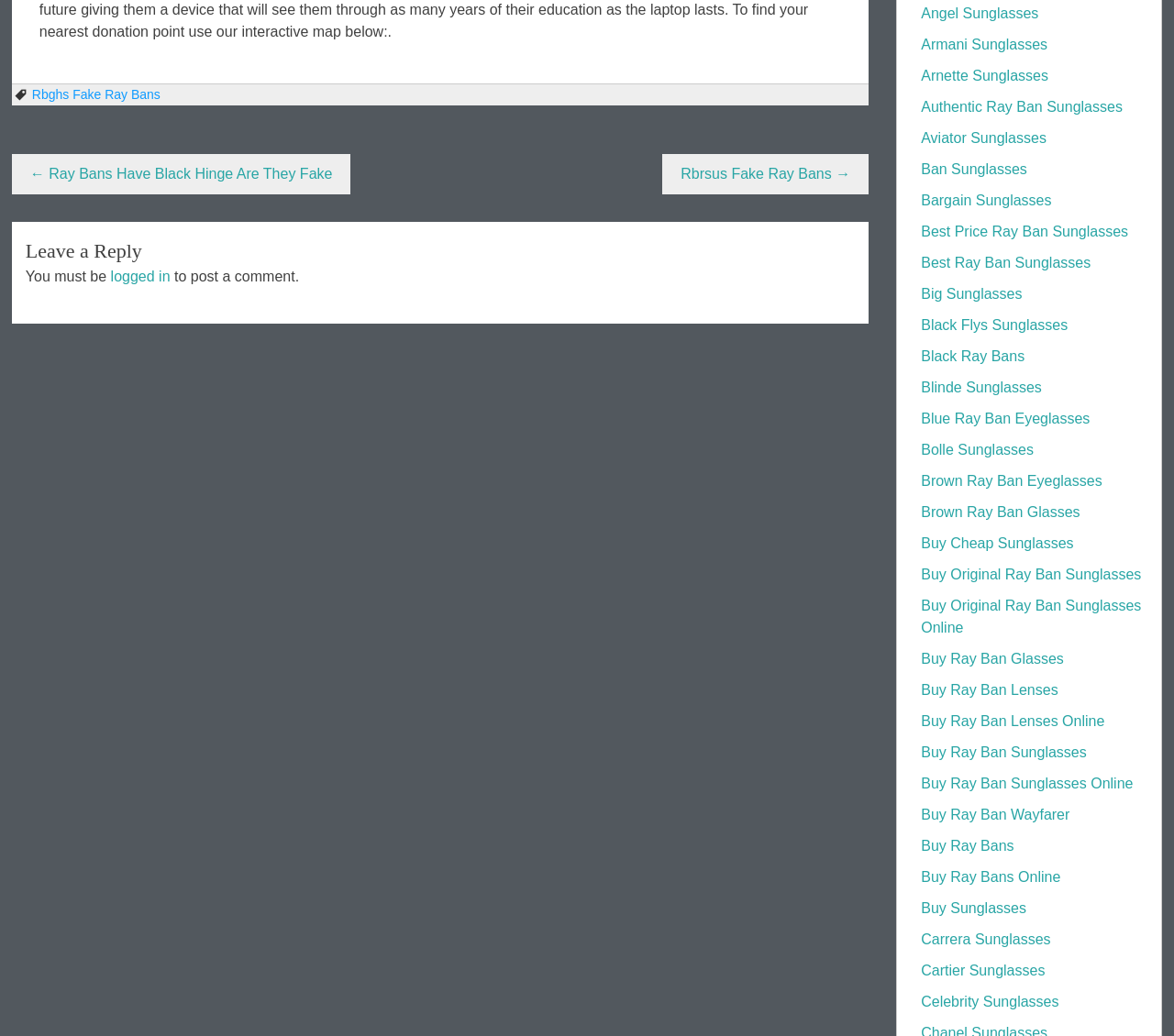Please find the bounding box coordinates of the clickable region needed to complete the following instruction: "Click on 'logged in'". The bounding box coordinates must consist of four float numbers between 0 and 1, i.e., [left, top, right, bottom].

[0.094, 0.259, 0.145, 0.274]